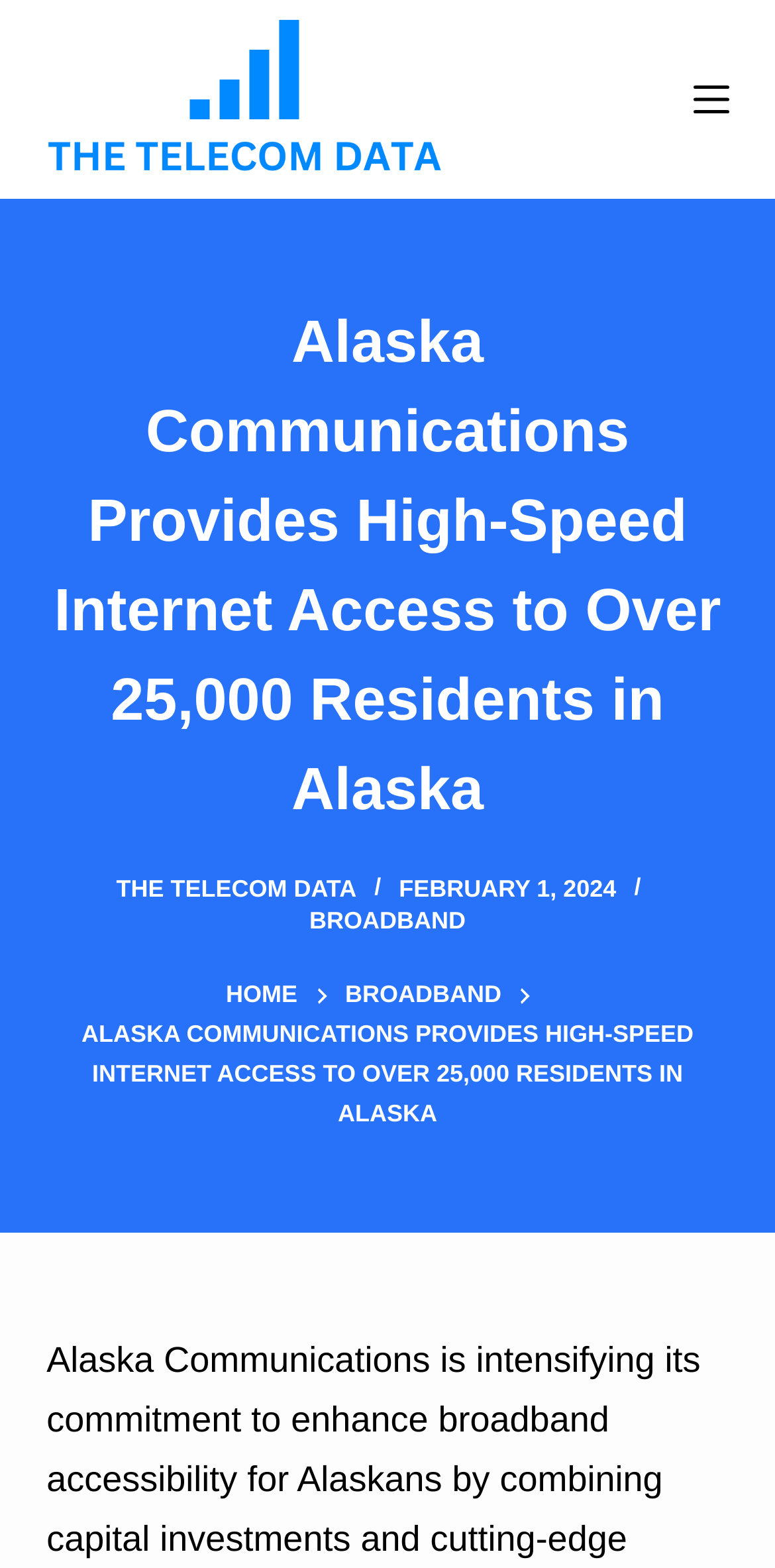Given the element description "Franco and the Dreadnaught" in the screenshot, predict the bounding box coordinates of that UI element.

None